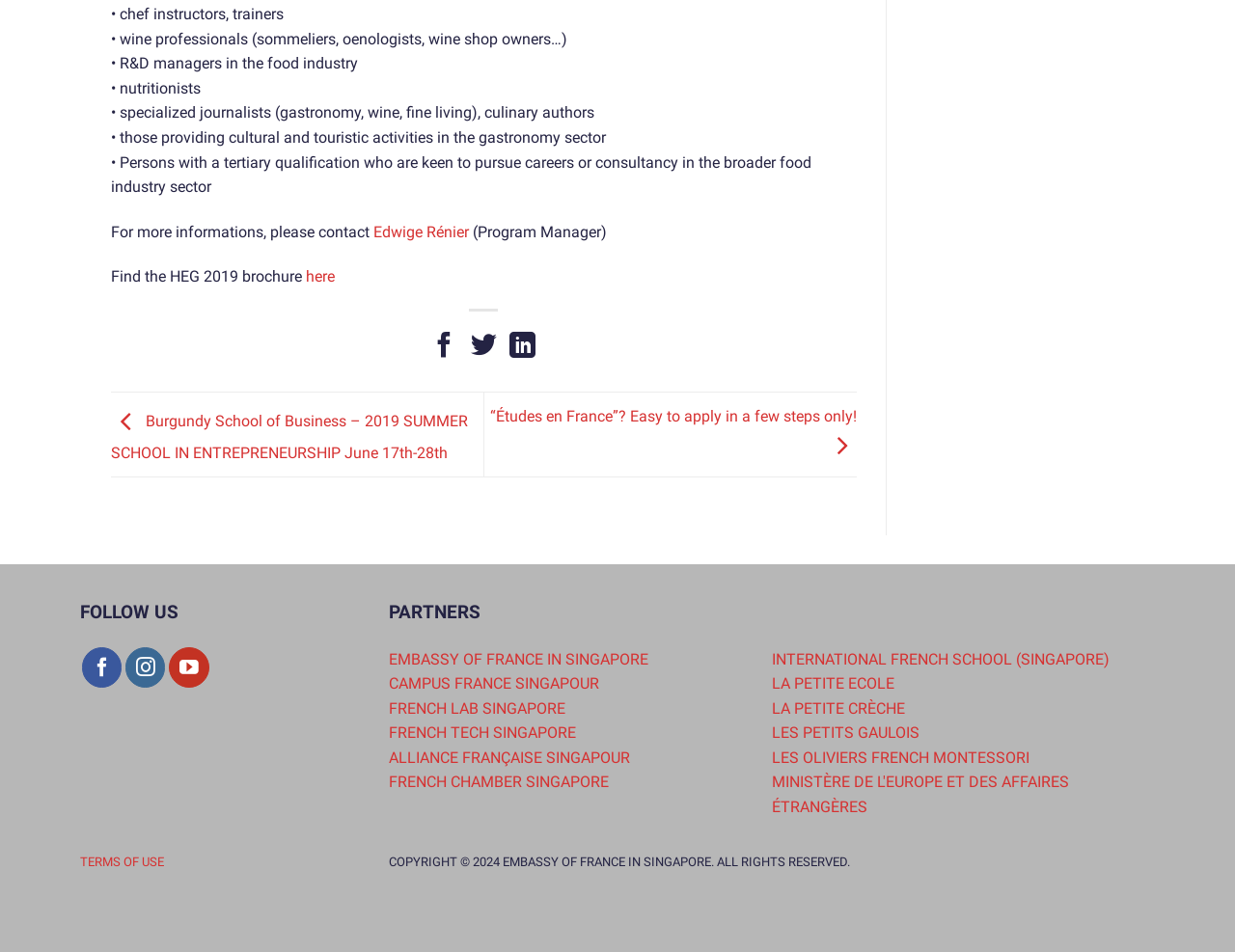Given the element description, predict the bounding box coordinates in the format (top-left x, top-left y, bottom-right x, bottom-right y), using floating point numbers between 0 and 1: standard purse distribution format

None